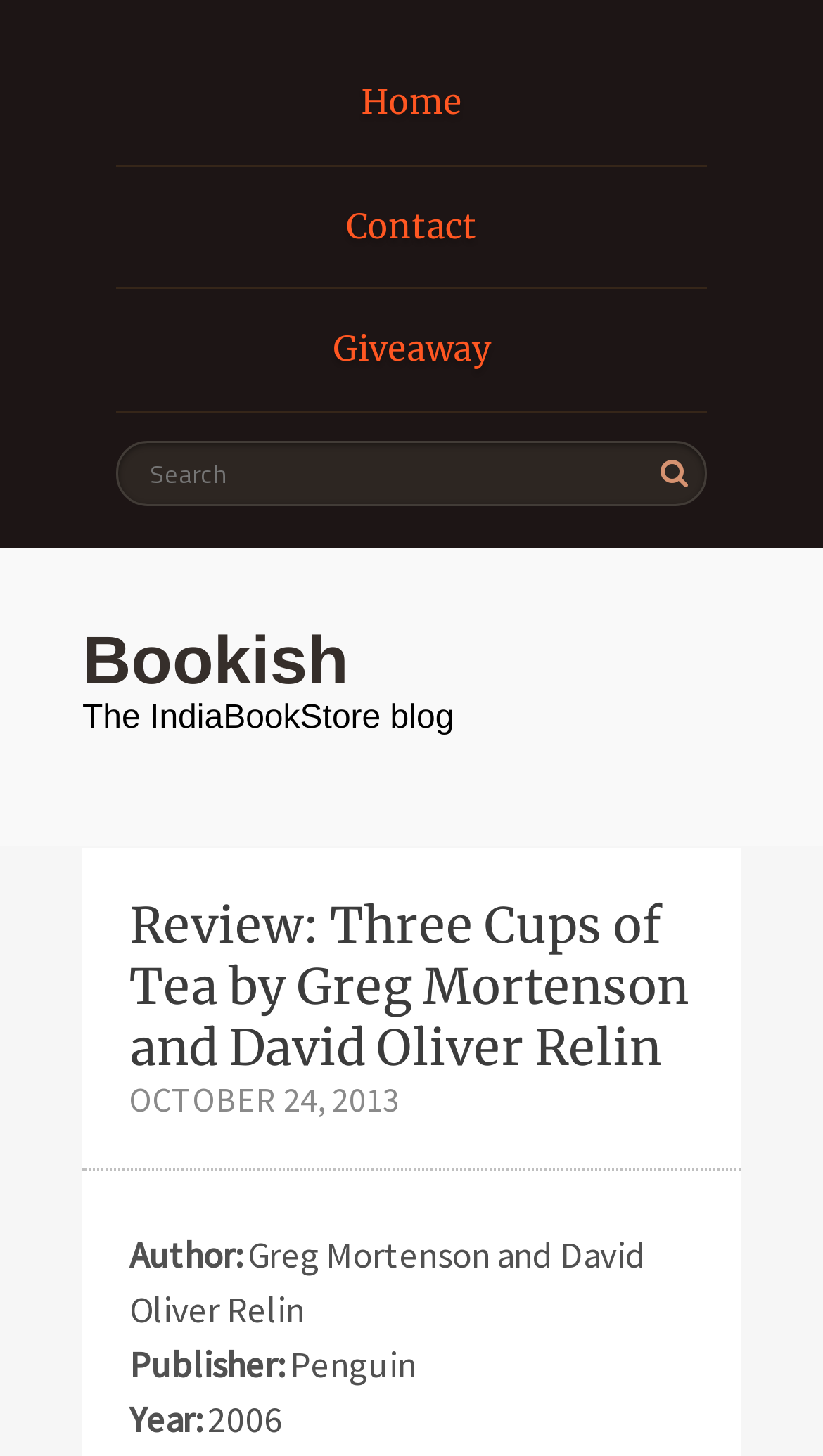What is the publisher of the book?
By examining the image, provide a one-word or phrase answer.

Penguin